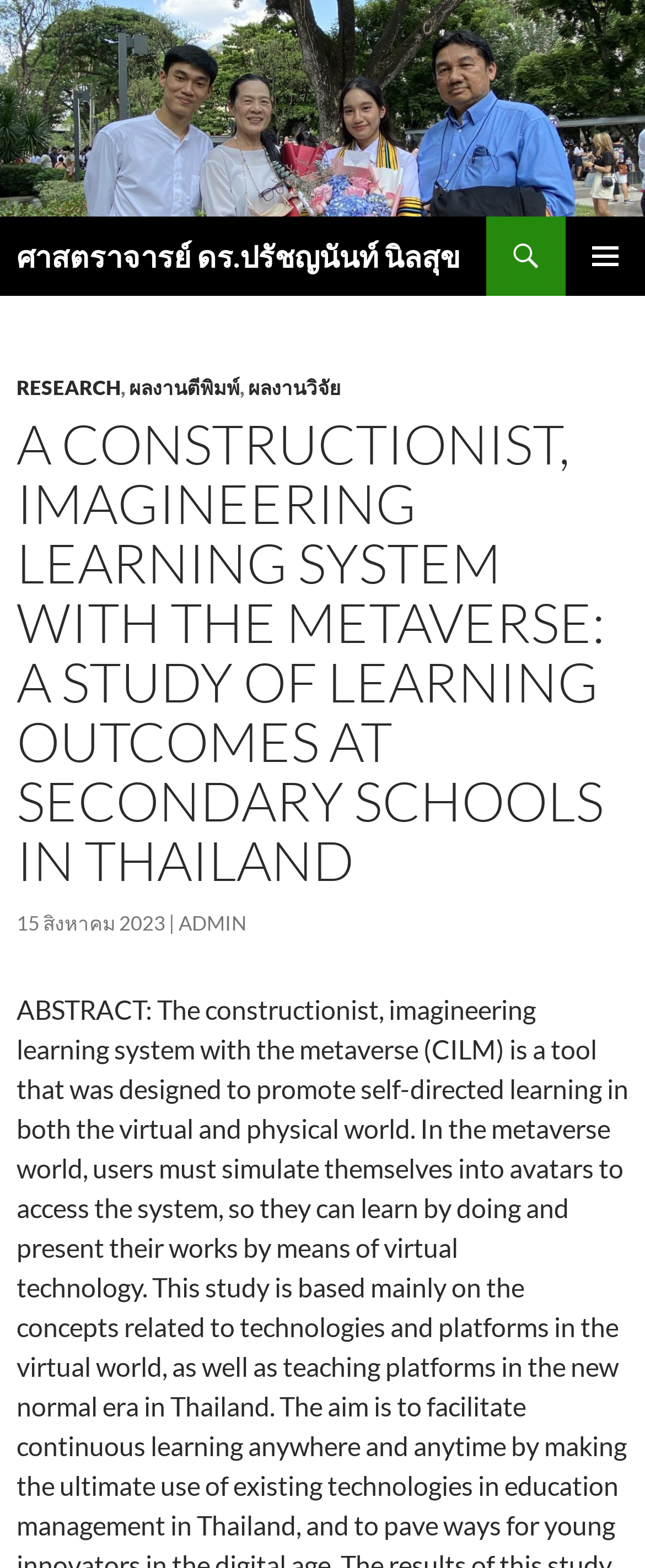Specify the bounding box coordinates of the area that needs to be clicked to achieve the following instruction: "View the primary menu".

[0.877, 0.138, 1.0, 0.189]